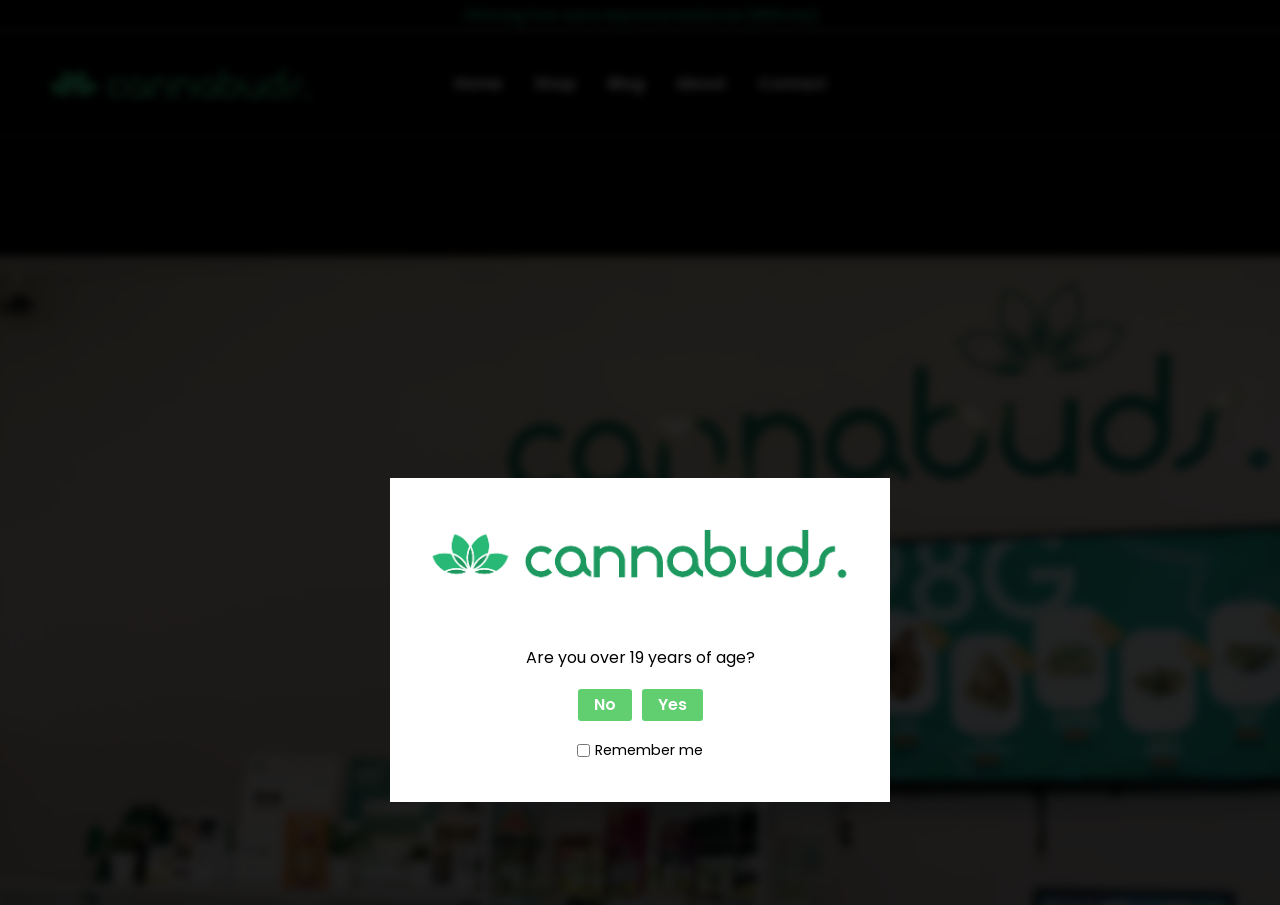Predict the bounding box of the UI element based on the description: "aria-label="Cannabuds"". The coordinates should be four float numbers between 0 and 1, formatted as [left, top, right, bottom].

[0.027, 0.078, 0.254, 0.104]